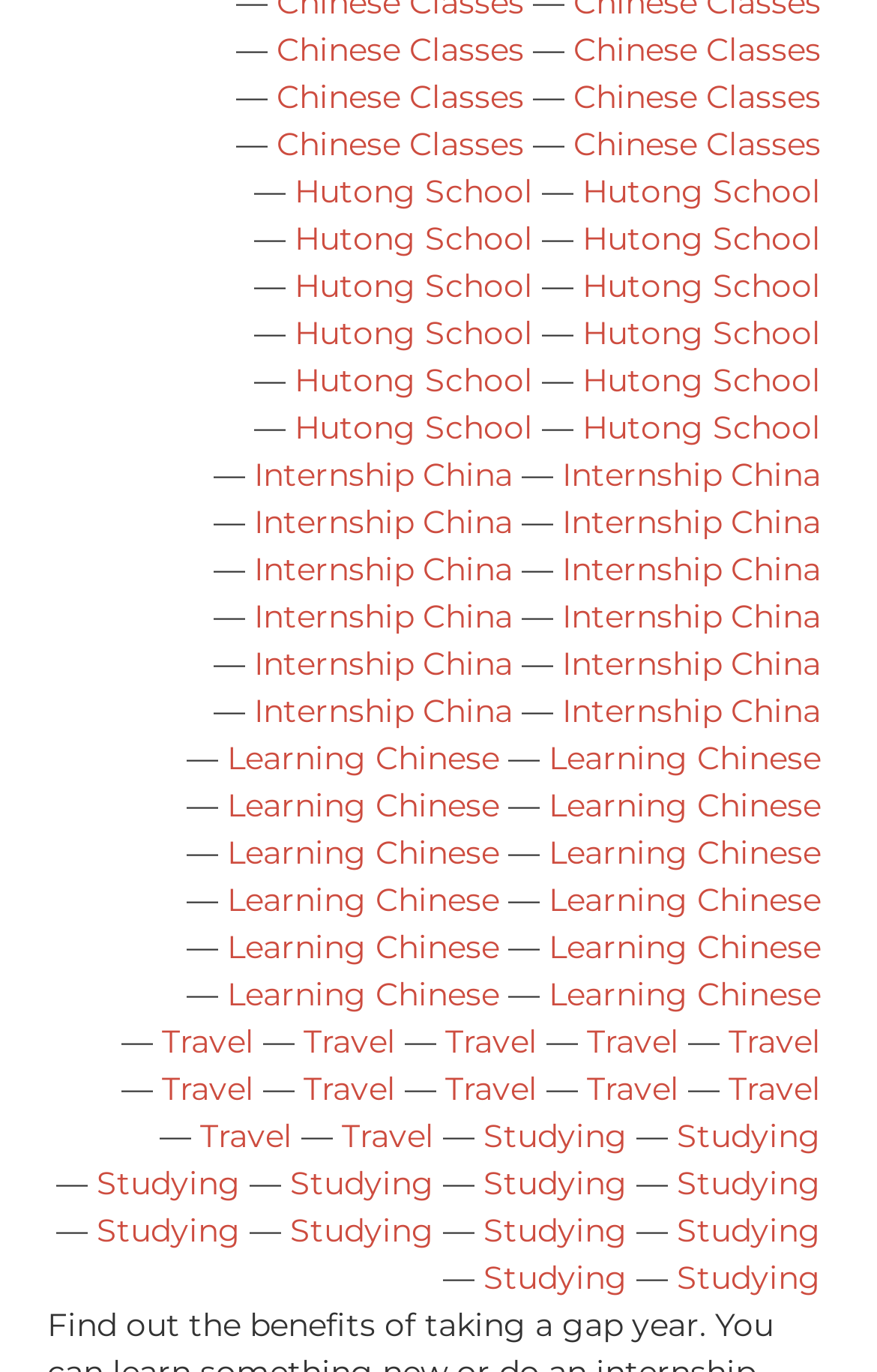Find the bounding box coordinates for the area that should be clicked to accomplish the instruction: "Explore Internship China".

[0.29, 0.331, 0.585, 0.36]